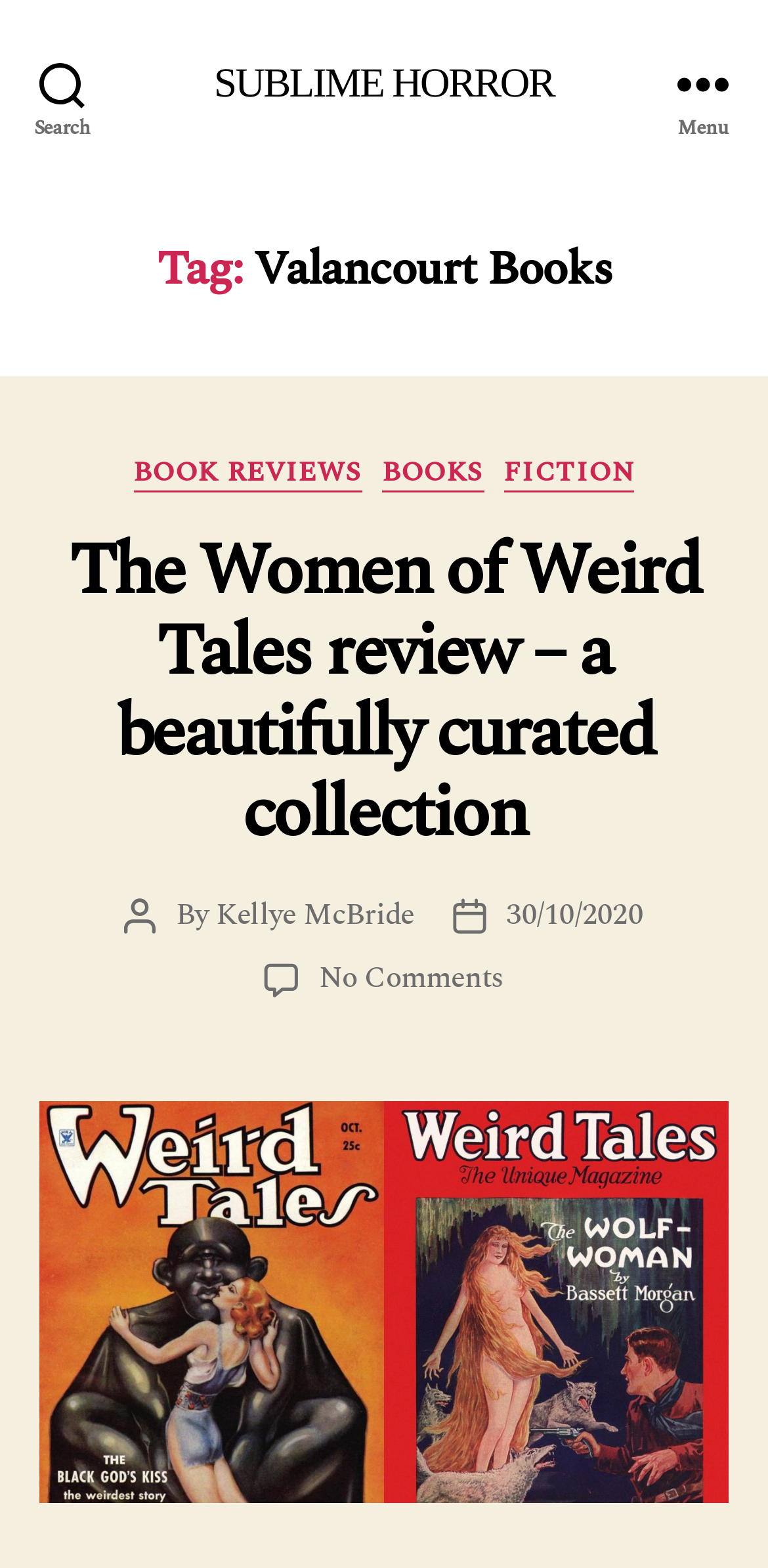What is the date of the book review?
Answer the question in a detailed and comprehensive manner.

The date of the book review can be determined by looking at the text under the 'Post date' heading. The text '30/10/2020' indicates that the book review was posted on October 30, 2020.